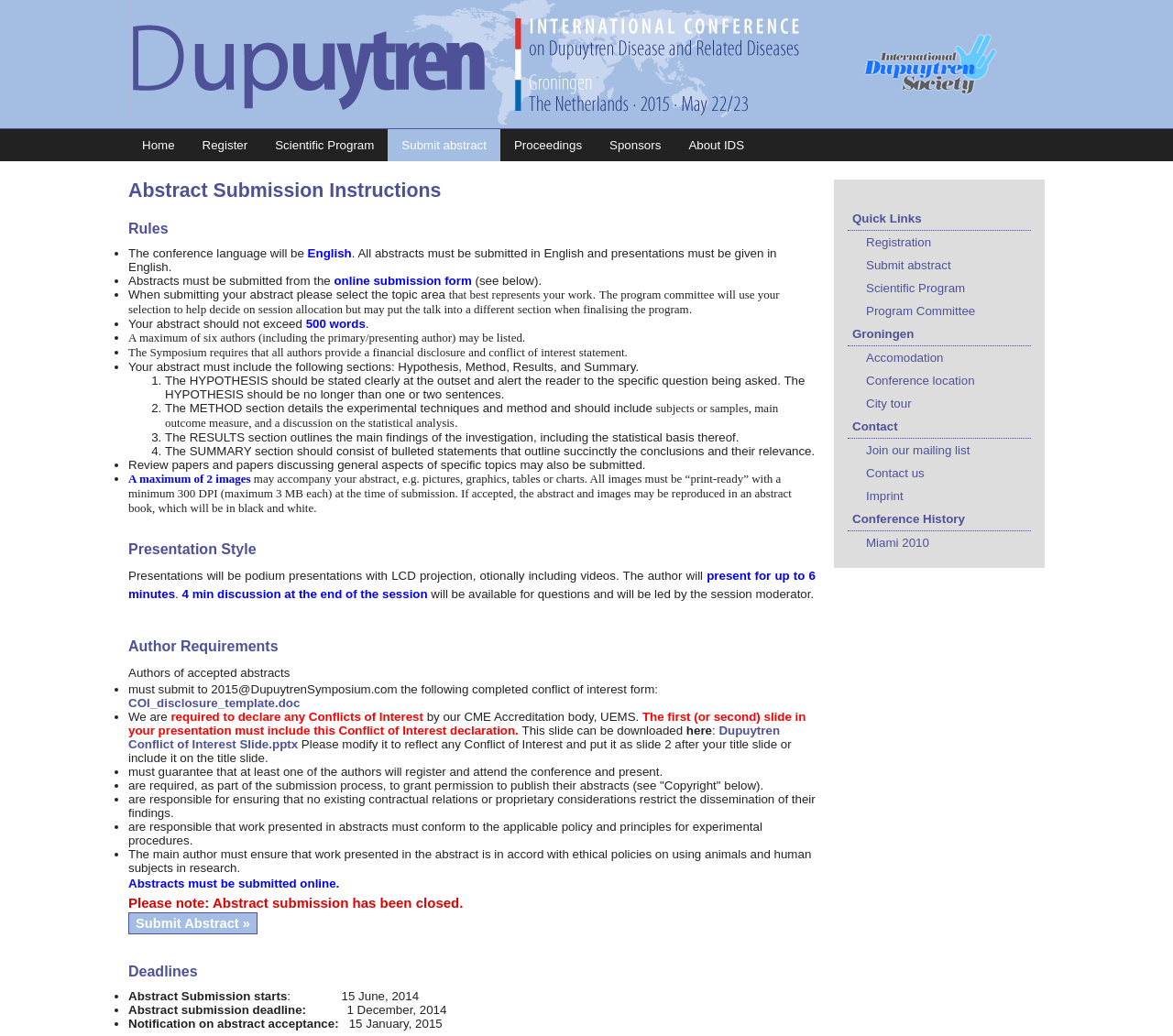Find the bounding box coordinates for the UI element whose description is: "Registration". The coordinates should be four float numbers between 0 and 1, in the format [left, top, right, bottom].

[0.723, 0.223, 0.879, 0.245]